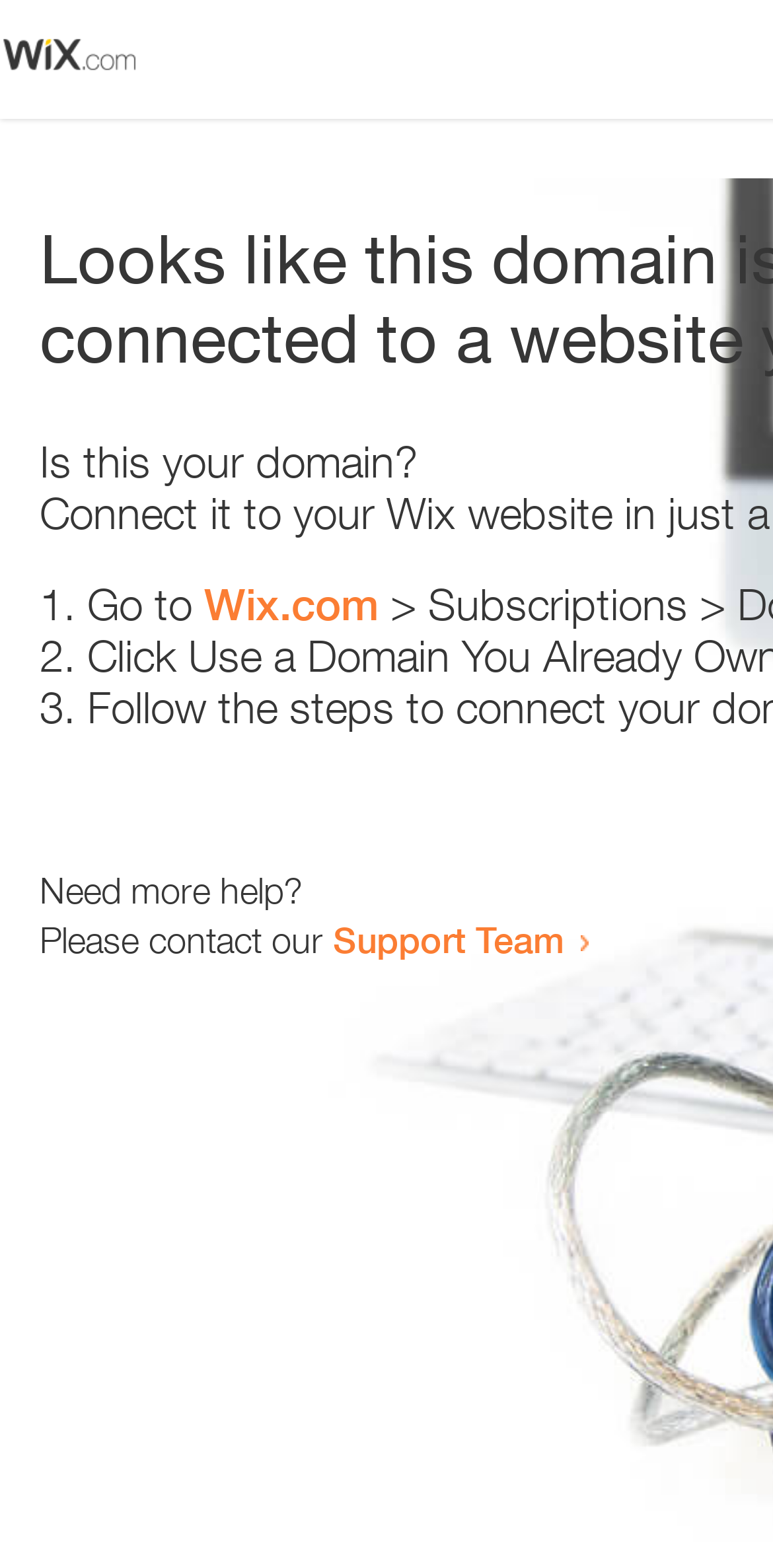Describe all the significant parts and information present on the webpage.

The webpage appears to be an error page, with a small image at the top left corner. Below the image, there is a heading that reads "Is this your domain?" centered on the page. 

Underneath the heading, there is a numbered list with three items. The first item starts with "1." and is followed by the text "Go to" and a link to "Wix.com". The second item starts with "2." and the third item starts with "3.", but their contents are not specified. 

At the bottom of the page, there is a section that provides additional help options. It starts with the text "Need more help?" and is followed by a sentence that reads "Please contact our". This sentence is completed with a link to the "Support Team".